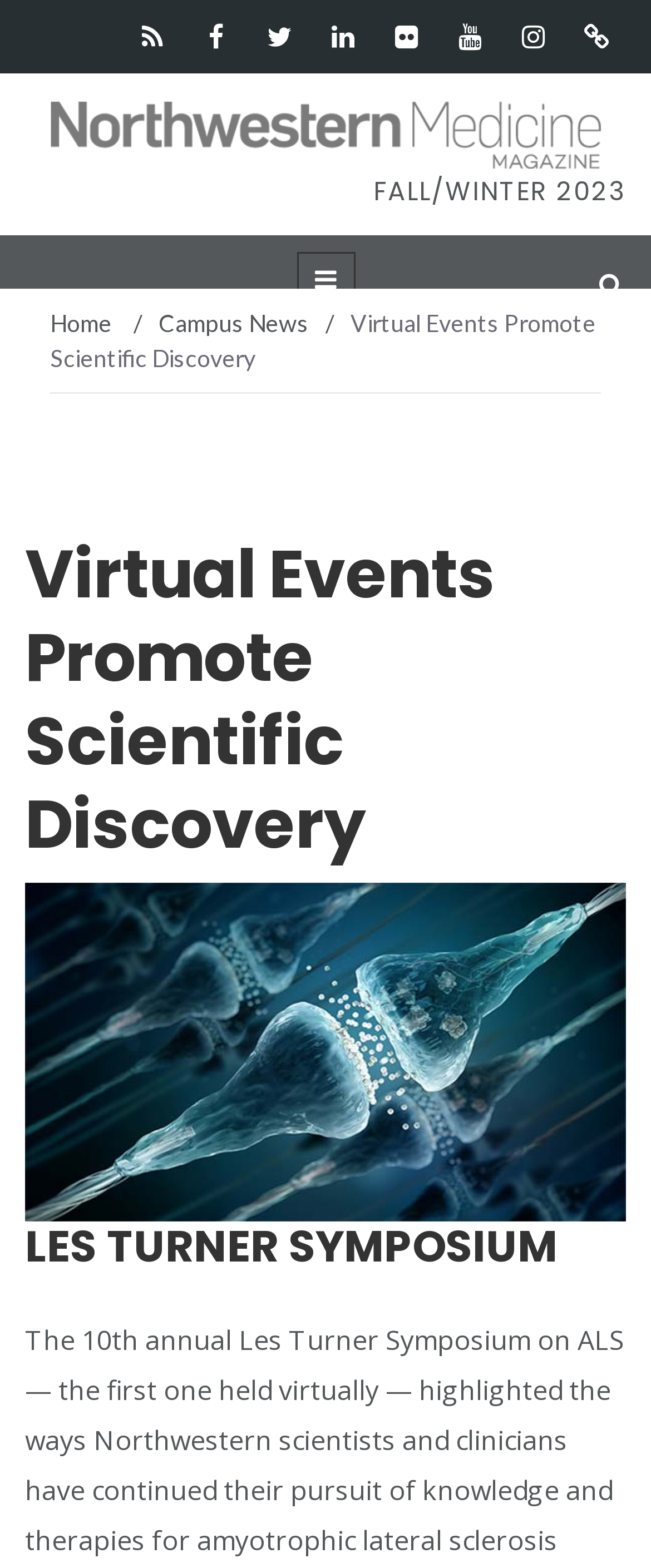What is the current issue of the magazine?
Please provide a single word or phrase based on the screenshot.

FALL/WINTER 2023